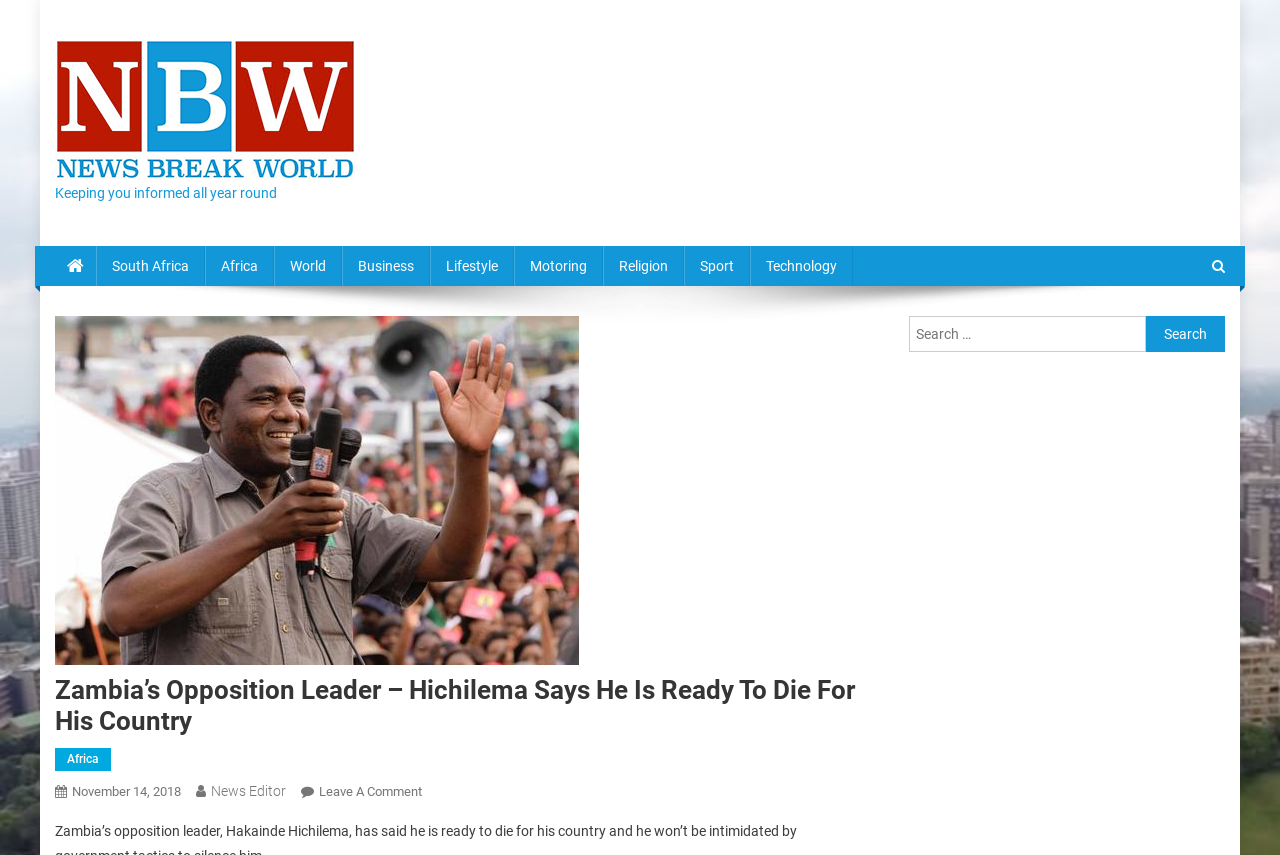Using the webpage screenshot, locate the HTML element that fits the following description and provide its bounding box: "News Editor".

[0.165, 0.915, 0.223, 0.934]